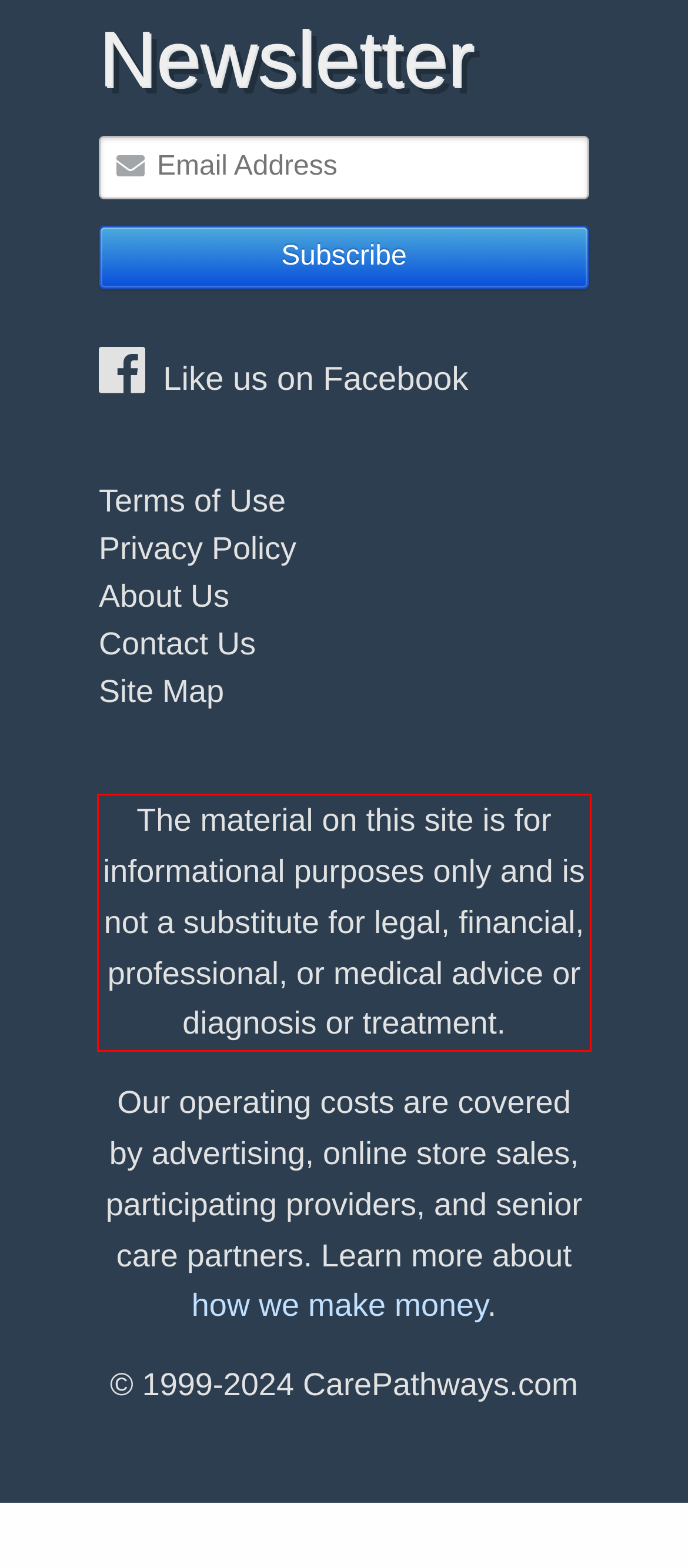There is a UI element on the webpage screenshot marked by a red bounding box. Extract and generate the text content from within this red box.

The material on this site is for informational purposes only and is not a substitute for legal, financial, professional, or medical advice or diagnosis or treatment.